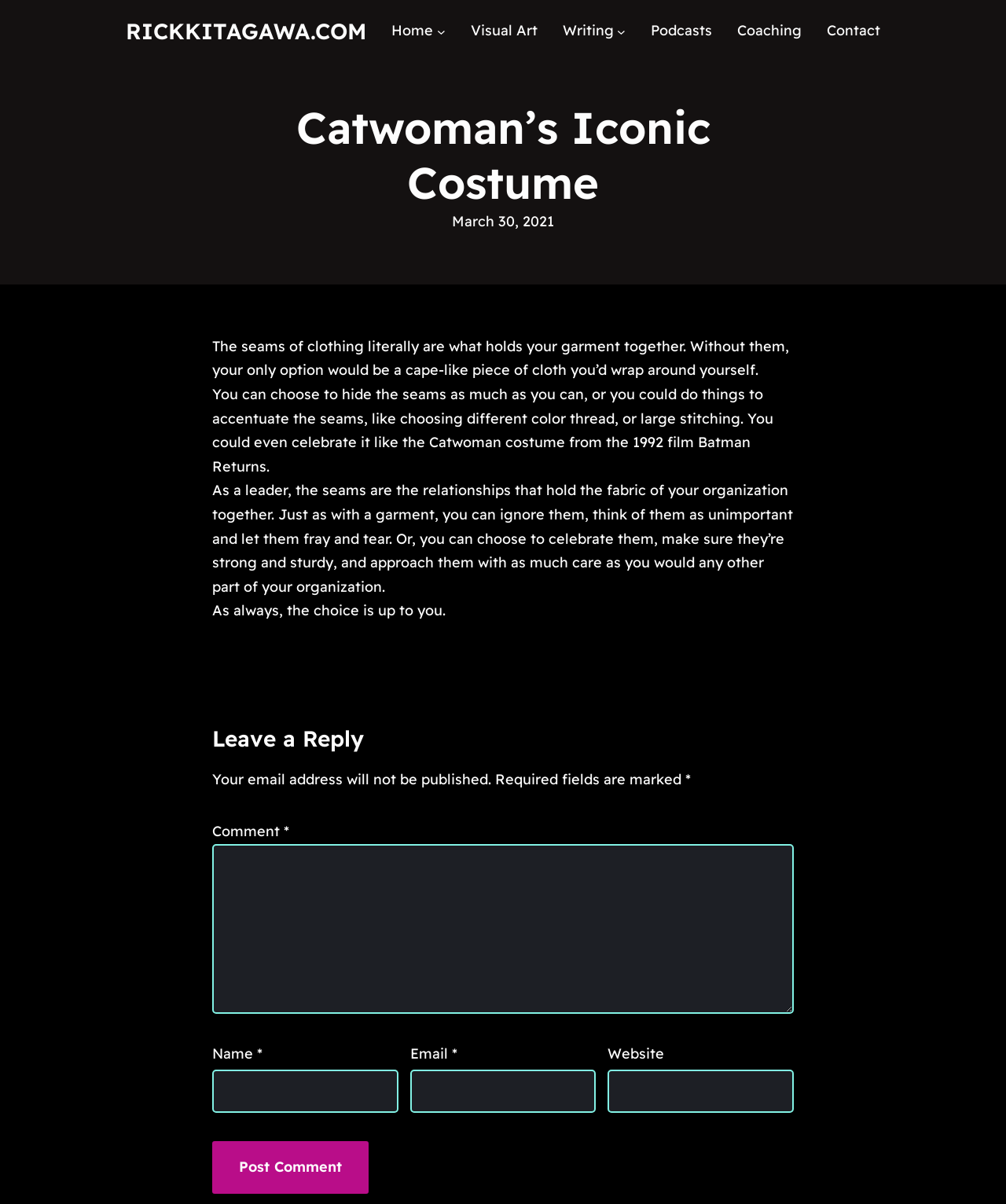Please determine the bounding box coordinates of the element's region to click for the following instruction: "Go to the Visual Art page".

[0.468, 0.016, 0.534, 0.036]